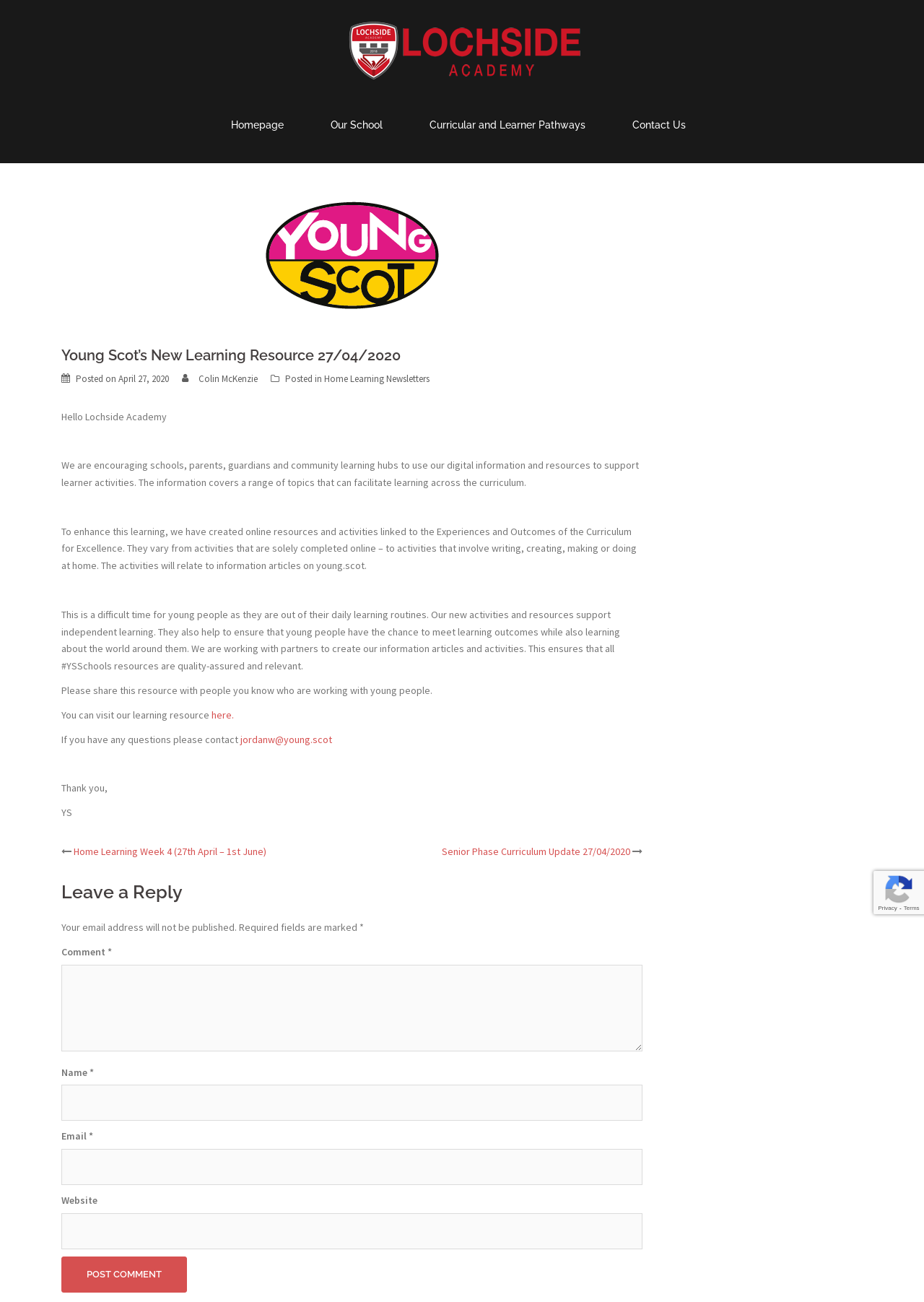Bounding box coordinates are specified in the format (top-left x, top-left y, bottom-right x, bottom-right y). All values are floating point numbers bounded between 0 and 1. Please provide the bounding box coordinate of the region this sentence describes: parent_node: Website name="url"

[0.066, 0.932, 0.695, 0.959]